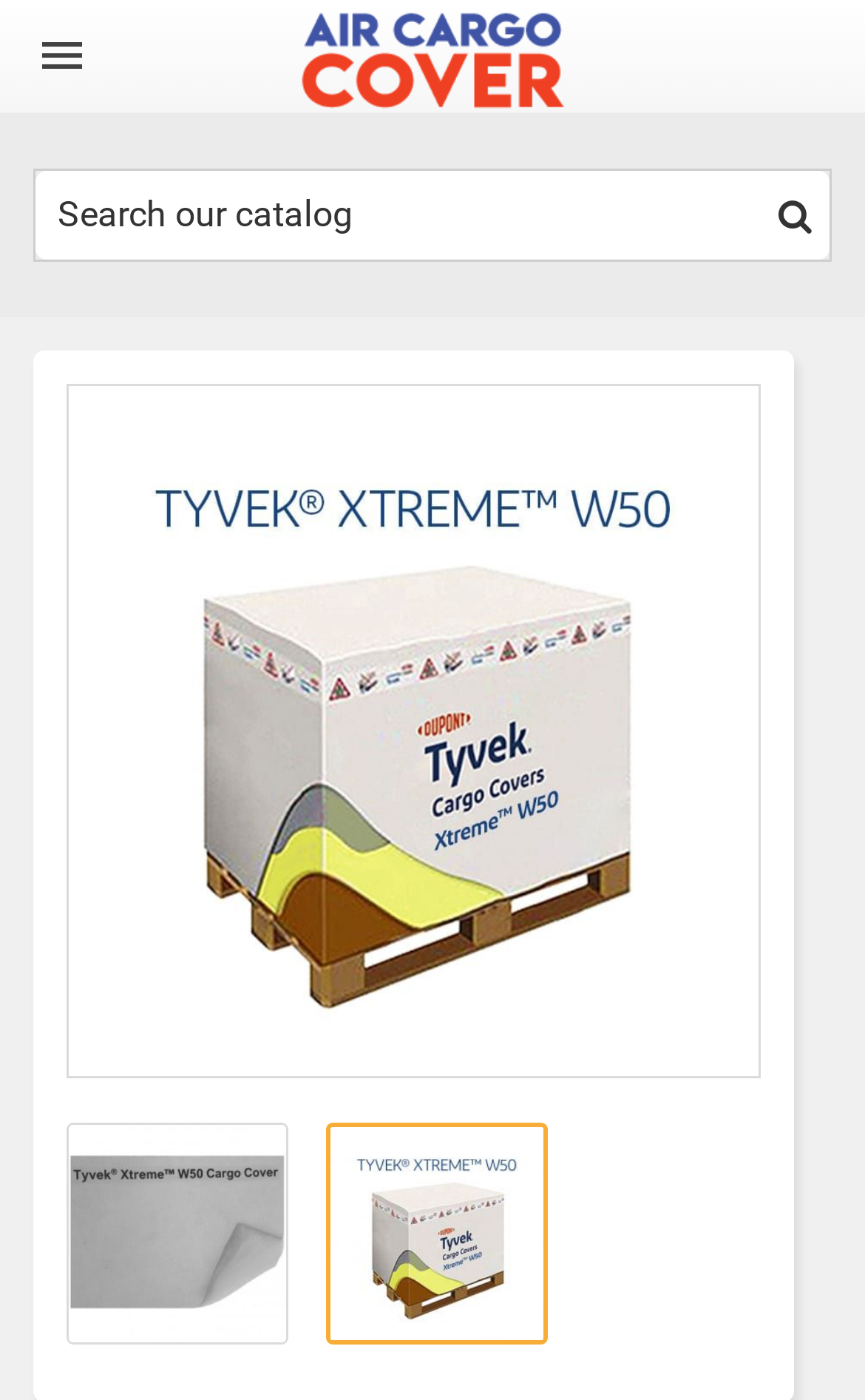Refer to the screenshot and answer the following question in detail:
How many search buttons are there?

I looked at the top-right corner of the webpage and found a single search button with a magnifying glass icon. There is only one search button on the entire webpage.